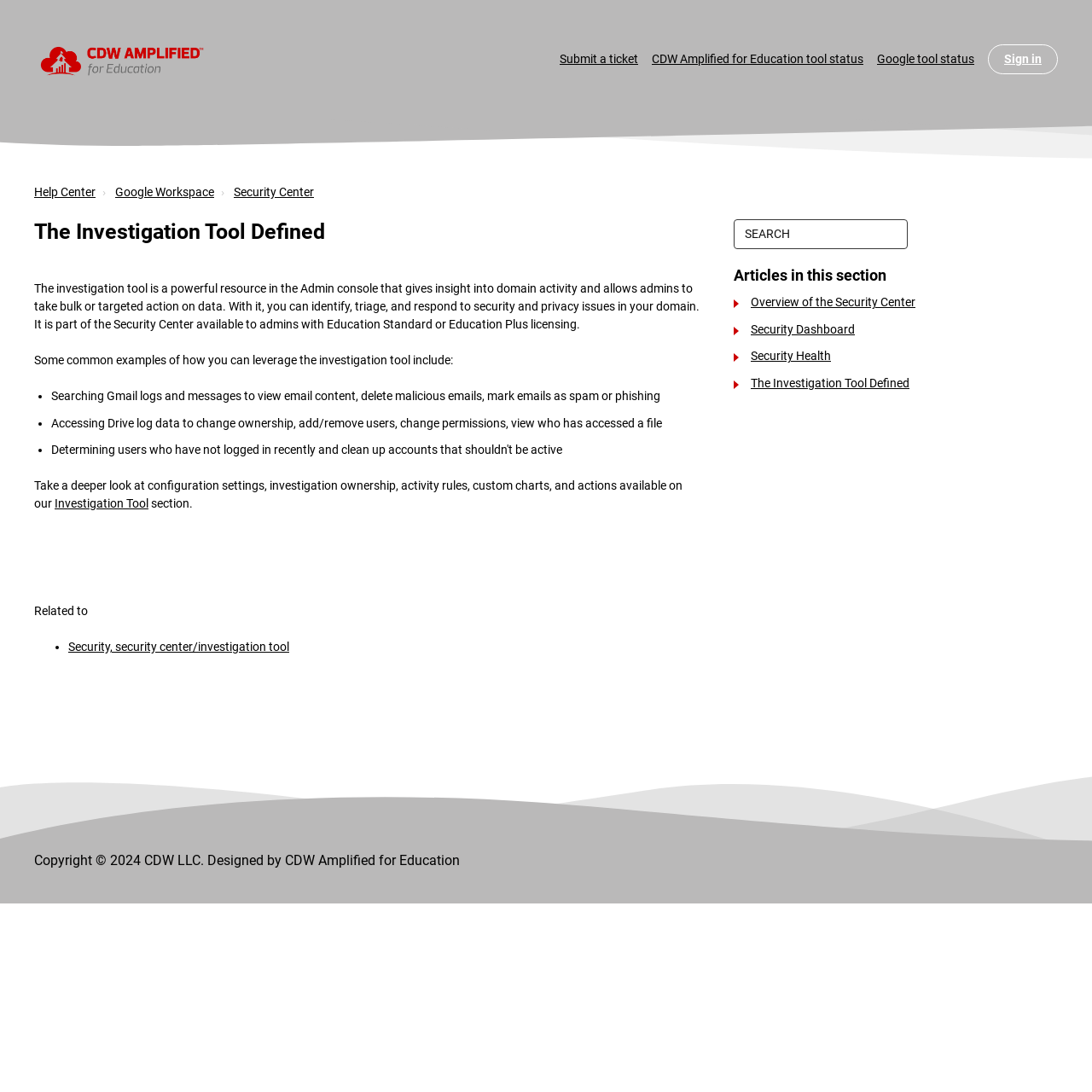Please identify the bounding box coordinates of where to click in order to follow the instruction: "Click the 'Sign in' button".

[0.905, 0.041, 0.969, 0.068]